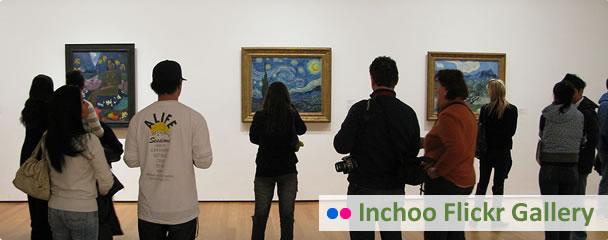Provide a short answer using a single word or phrase for the following question: 
Where is the gallery's digital extension indicated?

Bottom right corner